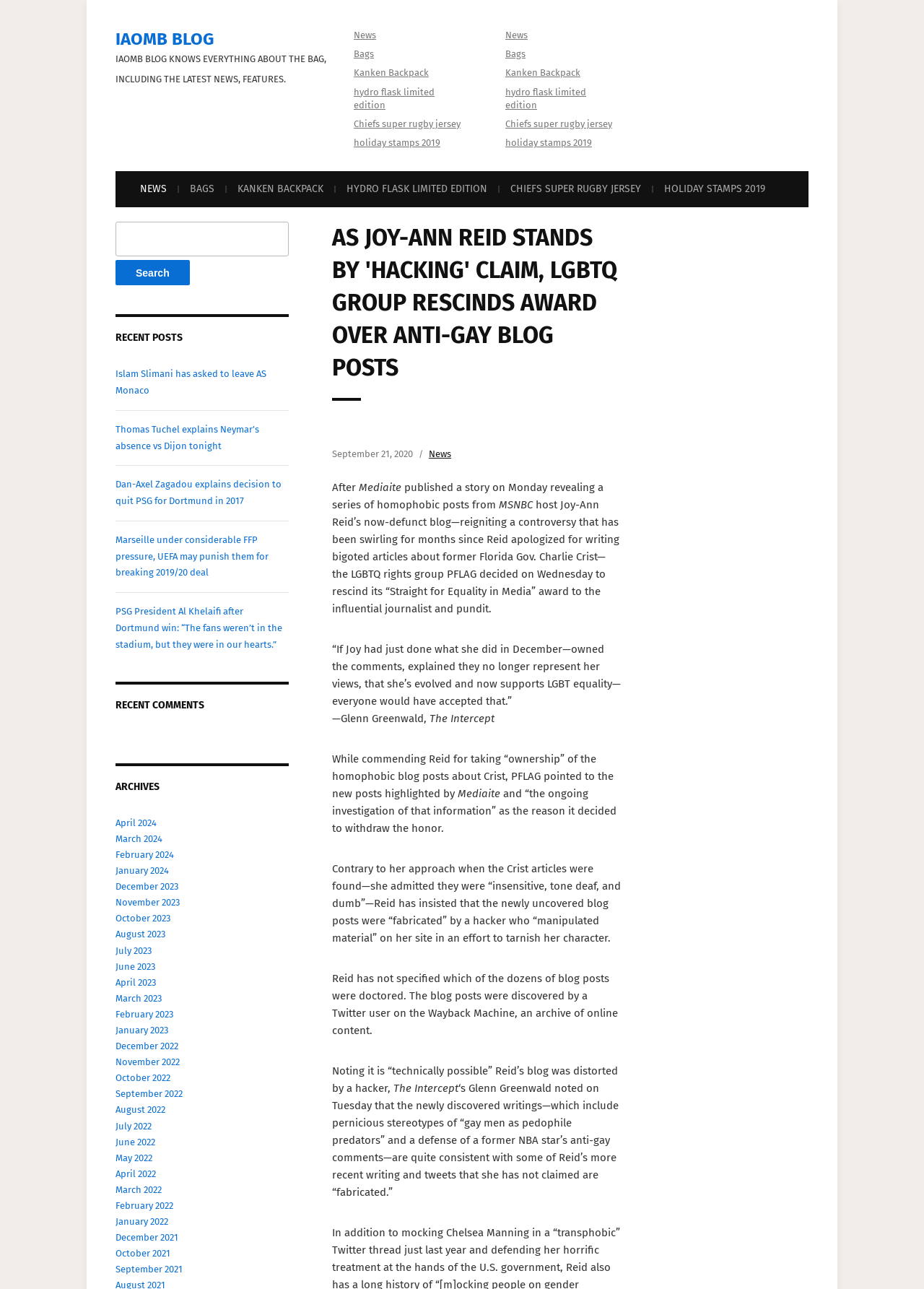Specify the bounding box coordinates of the area to click in order to follow the given instruction: "View archives."

[0.125, 0.605, 0.173, 0.615]